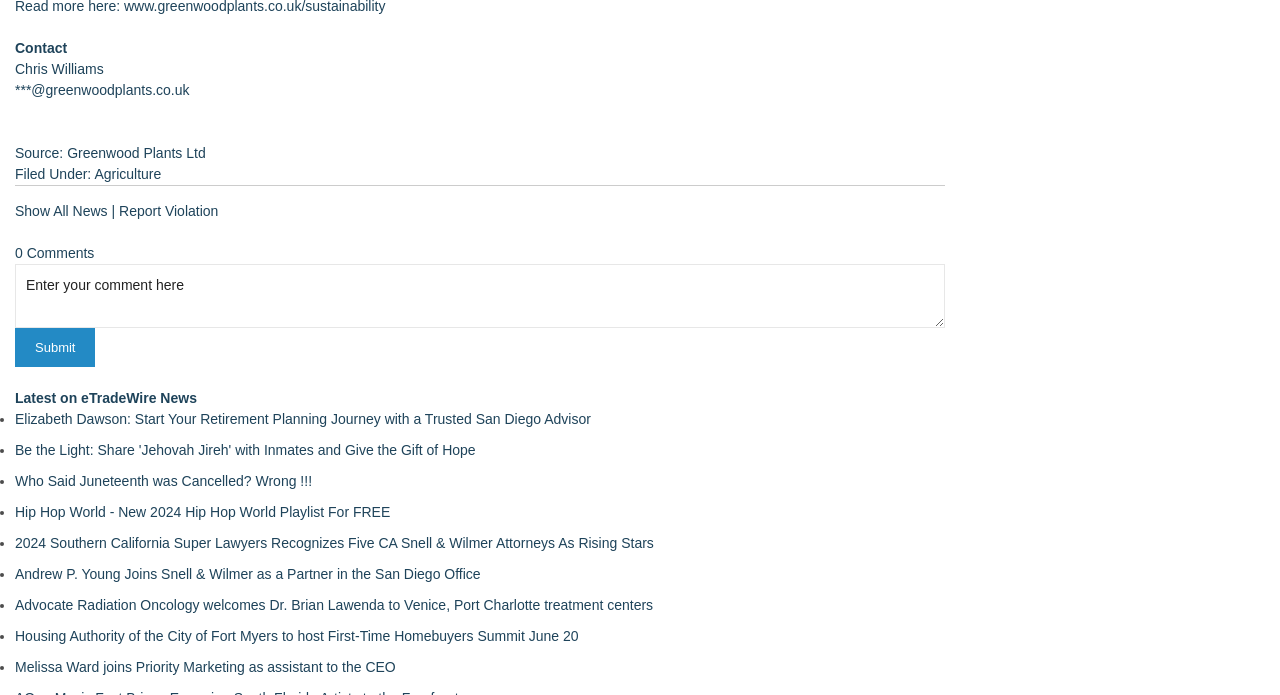How many comments are there on the news article?
Please analyze the image and answer the question with as much detail as possible.

The static text element '0 Comments' indicates that there are no comments on the news article.